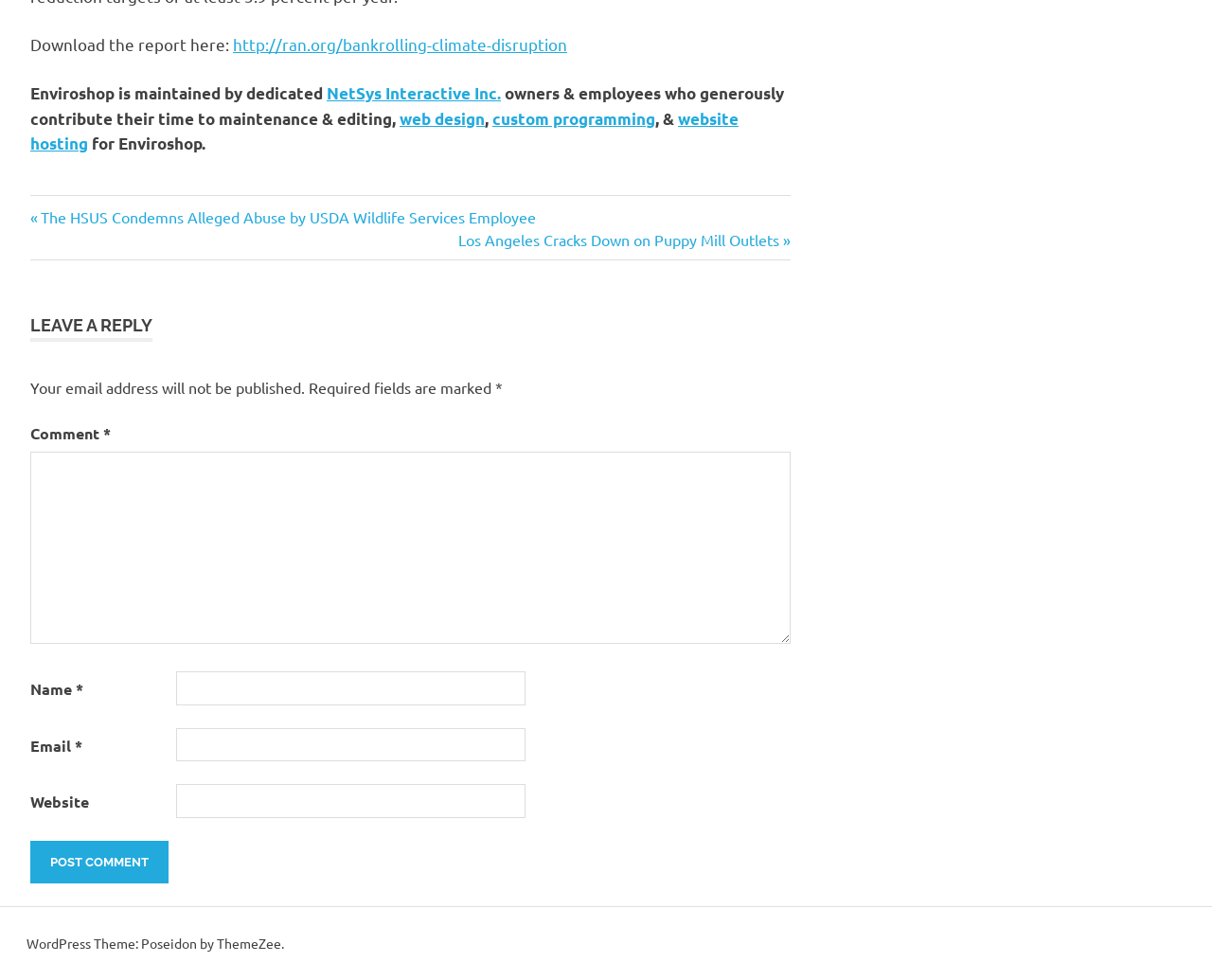Please look at the image and answer the question with a detailed explanation: What is the theme of the WordPress website?

The answer can be found at the bottom of the webpage, where the text 'WordPress Theme: Poseidon by ThemeZee.' is displayed.